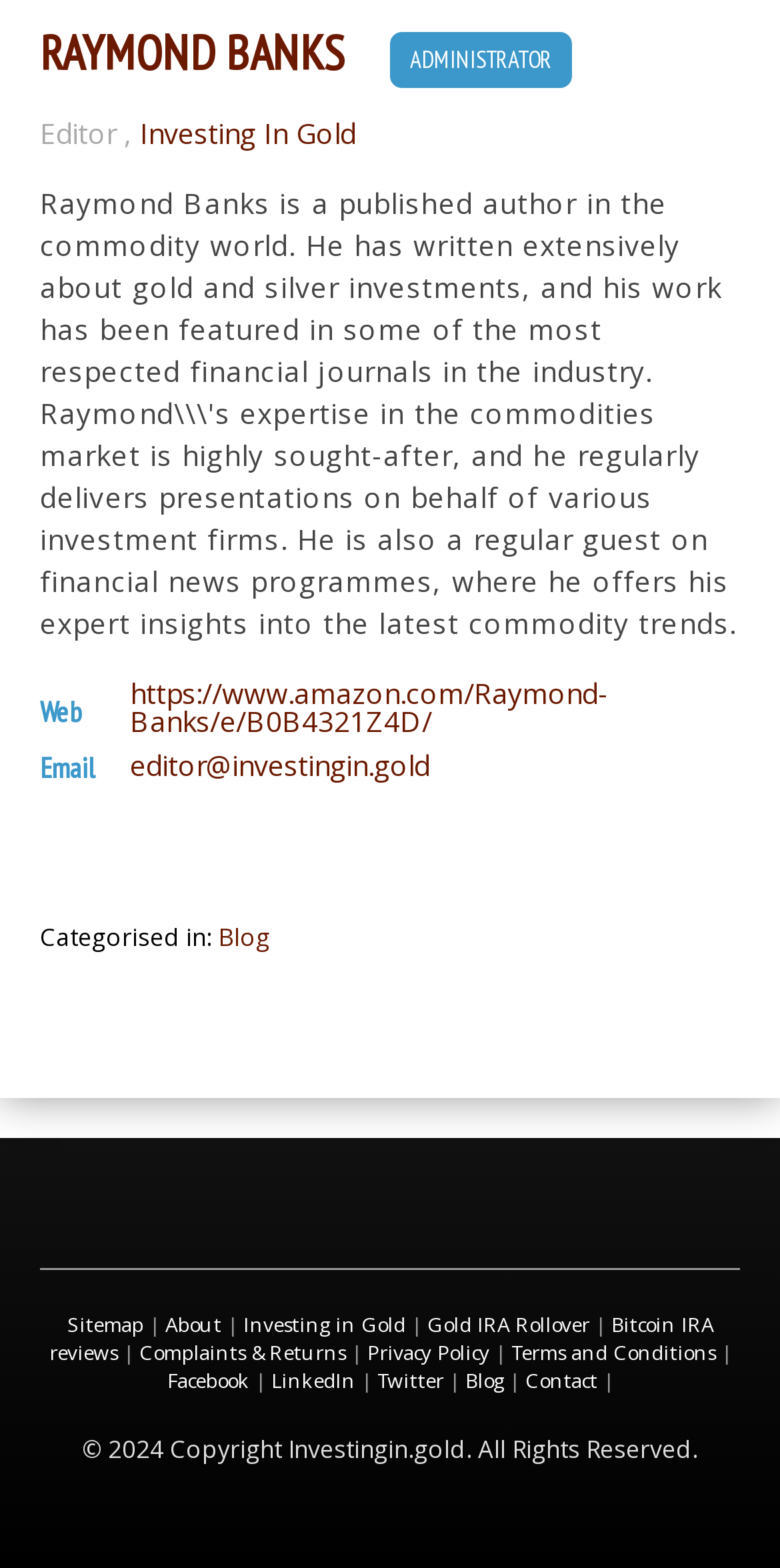What social media platforms are linked on this website?
Based on the content of the image, thoroughly explain and answer the question.

I found link elements with the texts 'Facebook', 'LinkedIn', and 'Twitter', indicating that these social media platforms are linked on this website.